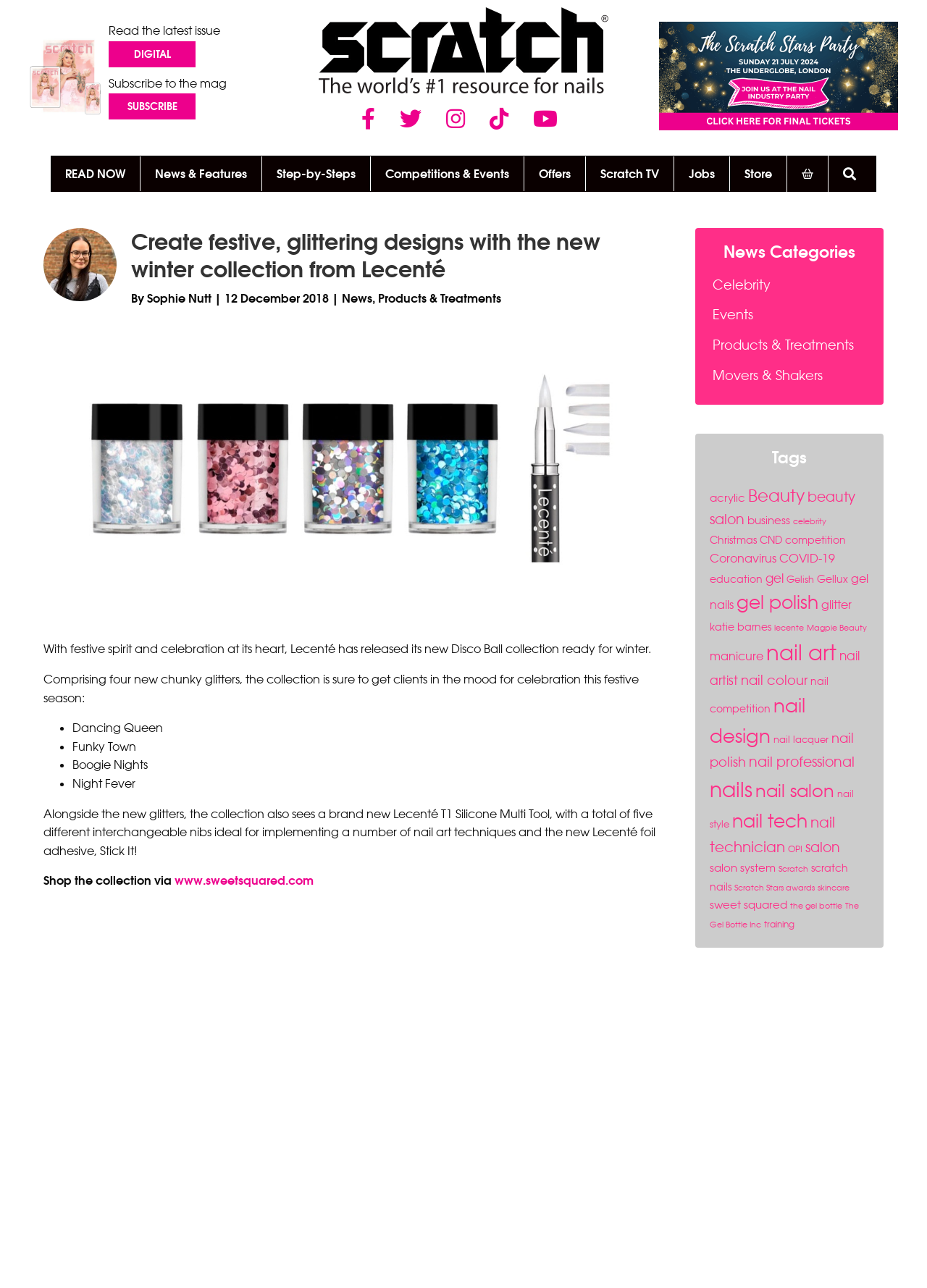What is the name of the new winter collection from Lecenté?
Look at the screenshot and provide an in-depth answer.

The answer can be found in the paragraph that starts with 'With festive spirit and celebration at its heart, Lecenté has released its new Disco Ball collection ready for winter.'